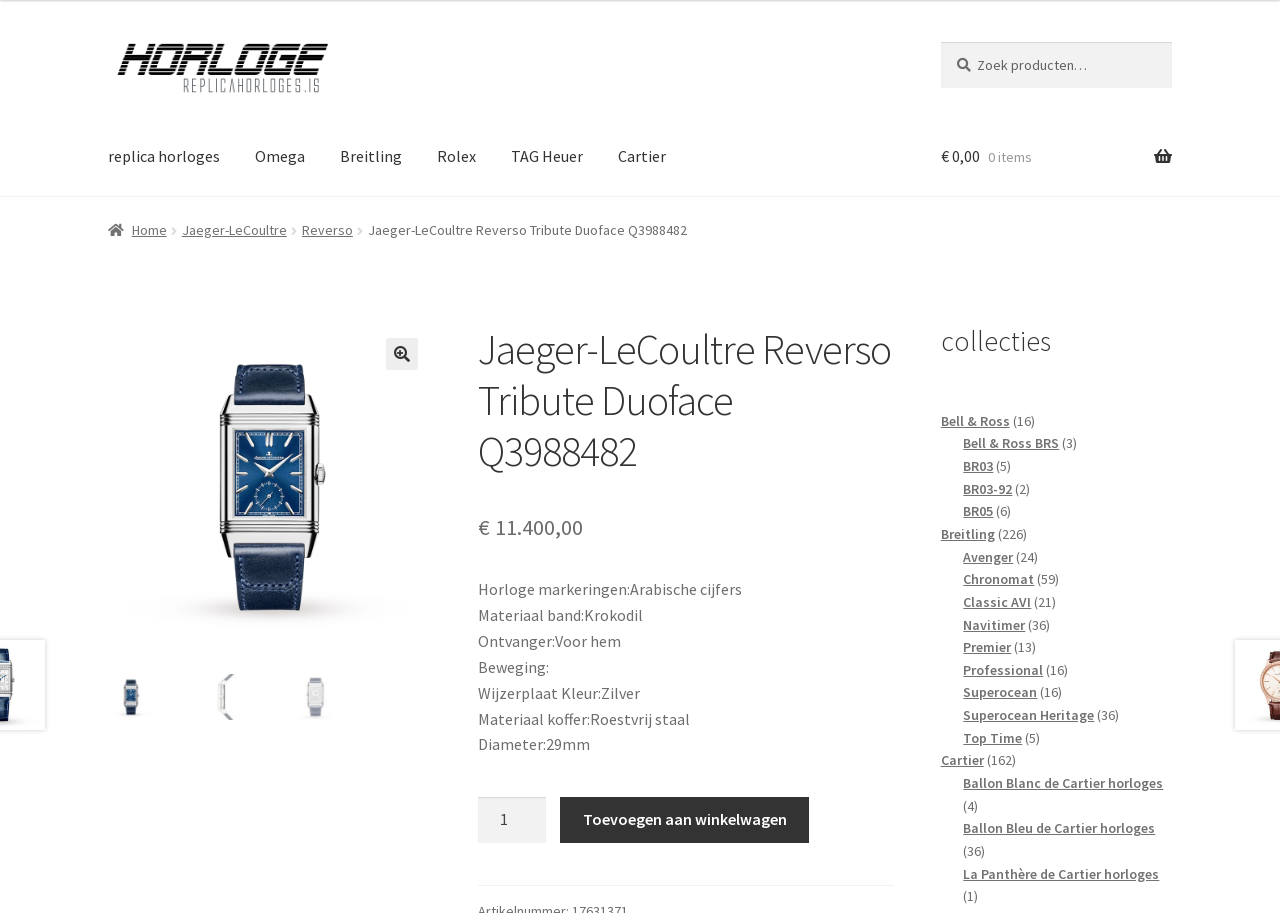Predict the bounding box of the UI element that fits this description: "Winkelwagen".

[0.084, 0.332, 0.156, 0.391]